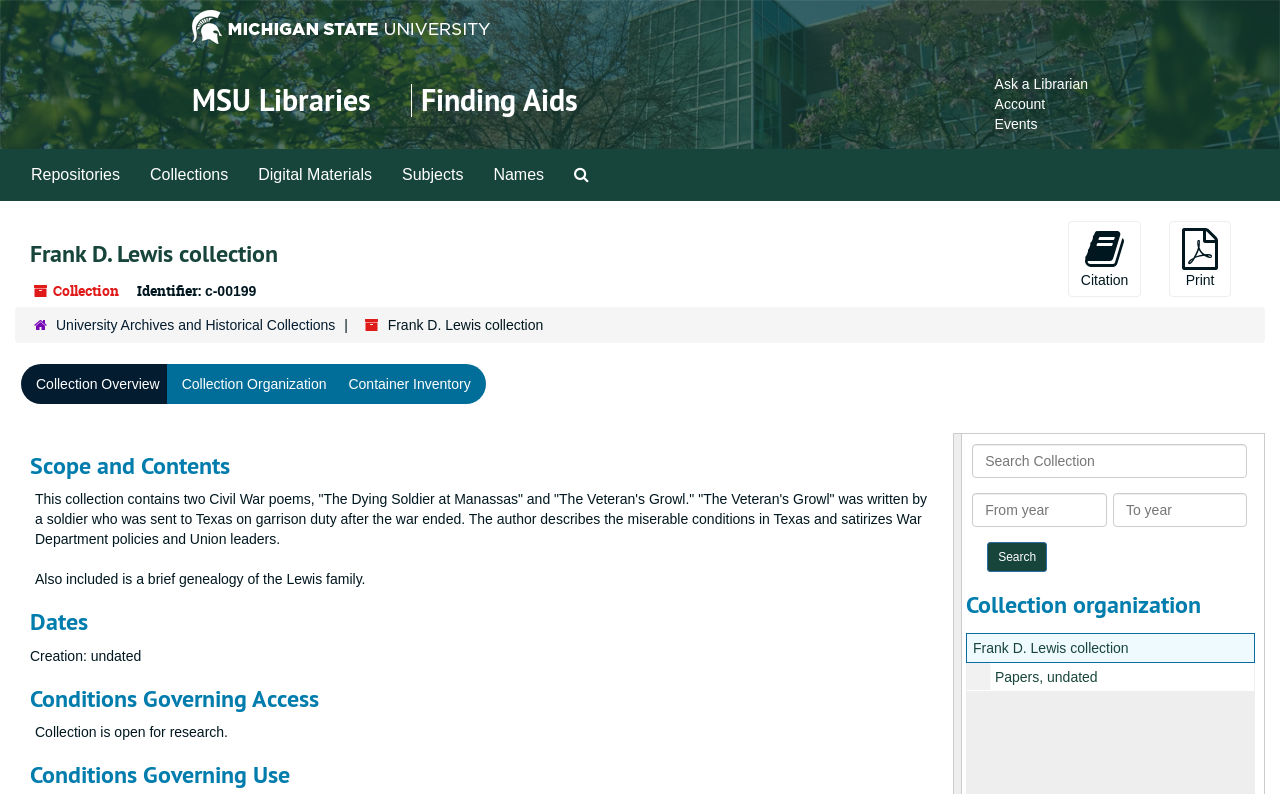With reference to the image, please provide a detailed answer to the following question: What is the creation date of the collection?

The creation date of the collection can be found in the static text element with the text 'Creation: undated' which is located below the heading element 'Dates'.